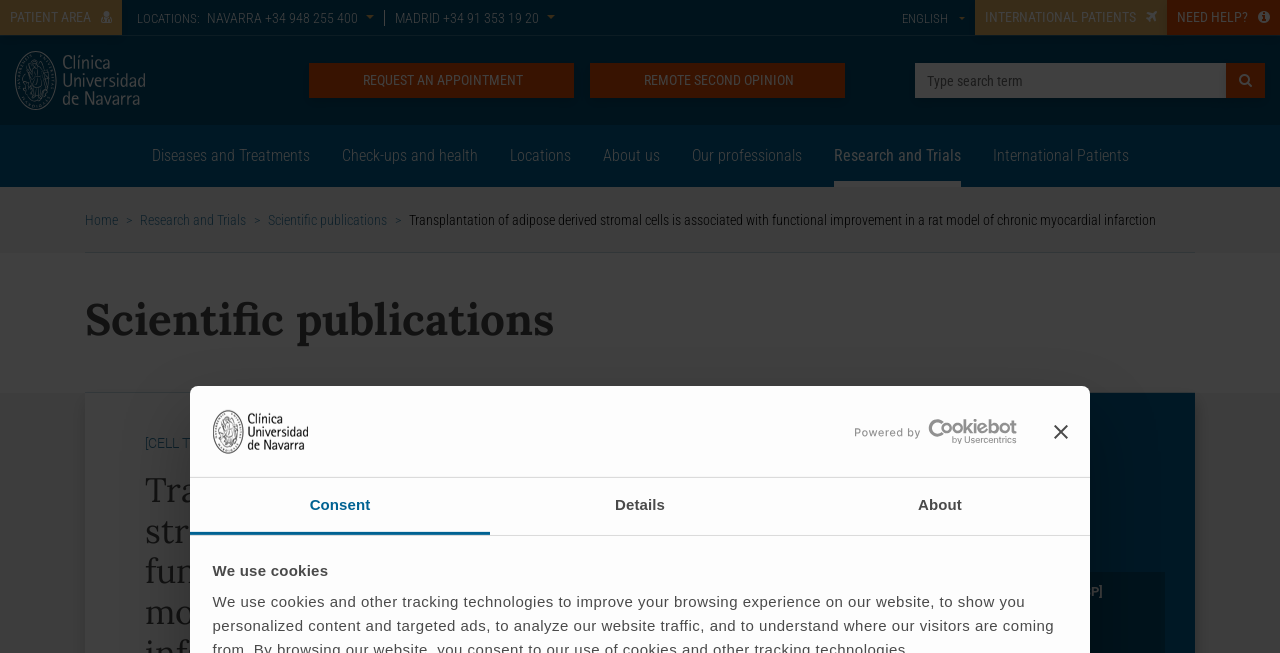Answer the question below with a single word or a brief phrase: 
Who is the author of the scientific publication?

Dr. Juan José Gavira Gómez